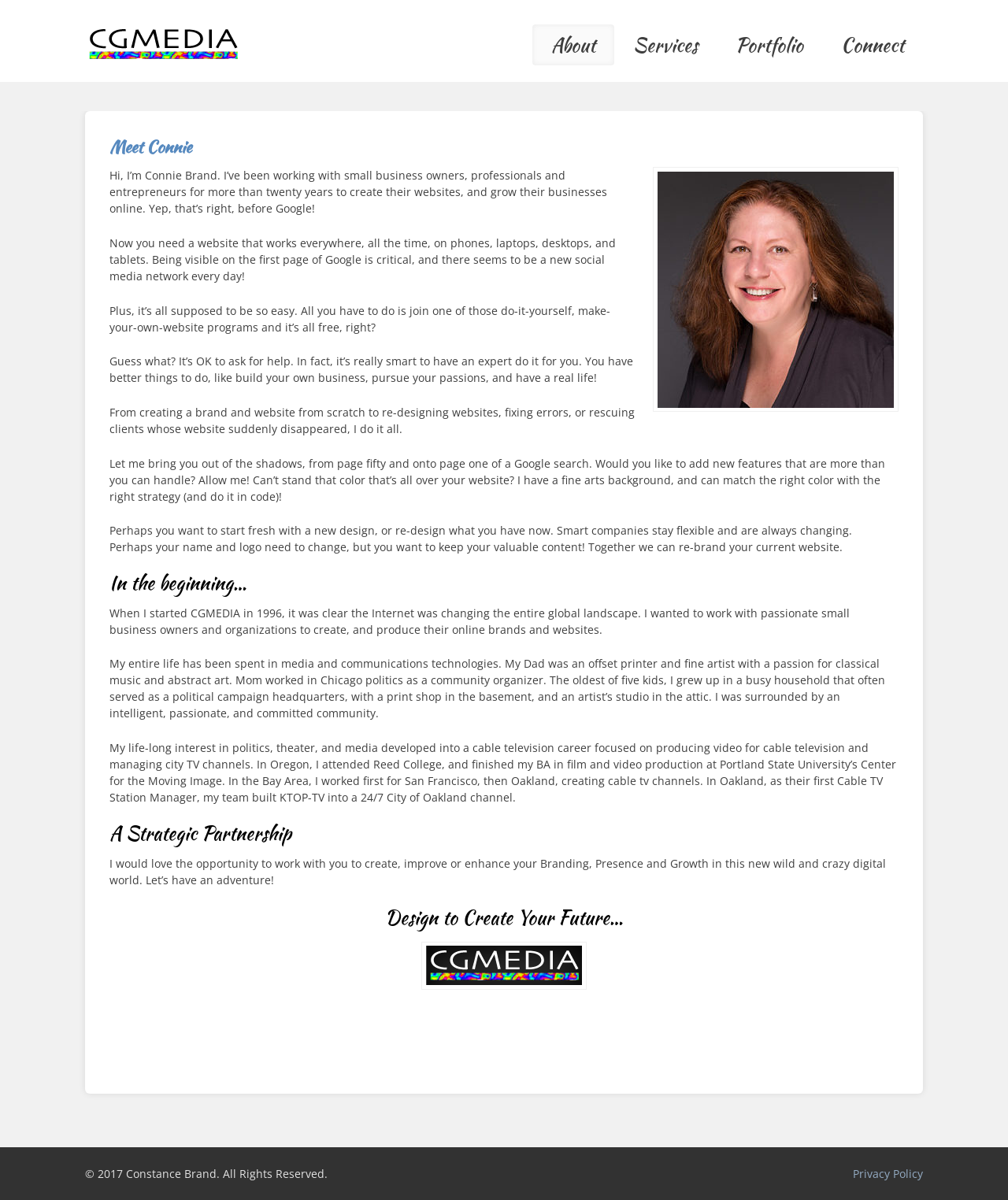How long has Connie Brand been working with small business owners?
Could you answer the question with a detailed and thorough explanation?

The answer can be found in the text 'I’ve been working with small business owners, professionals and entrepreneurs for more than twenty years...' which explicitly states that Connie Brand has been working with small business owners for more than twenty years.